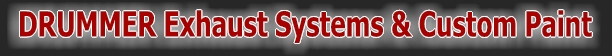Can you give a comprehensive explanation to the question given the content of the image?
What services are offered by DRUMMER?

The title suggests a focus on high-quality exhaust systems along with custom paint services tailored for automotive enthusiasts or motorcycle owners, indicating that DRUMMER offers exhaust systems and custom paint services.